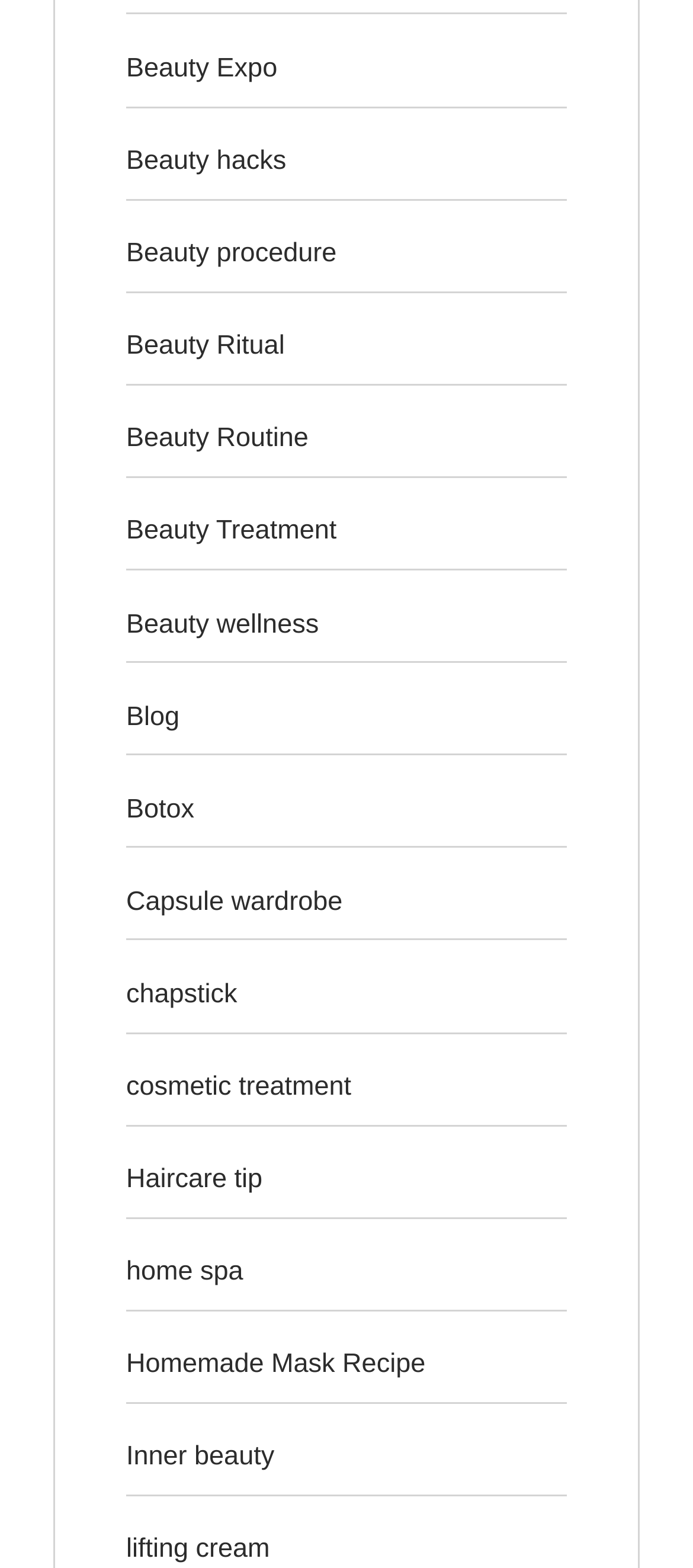Provide the bounding box coordinates in the format (top-left x, top-left y, bottom-right x, bottom-right y). All values are floating point numbers between 0 and 1. Determine the bounding box coordinate of the UI element described as: Beauty Expo

[0.182, 0.034, 0.4, 0.053]